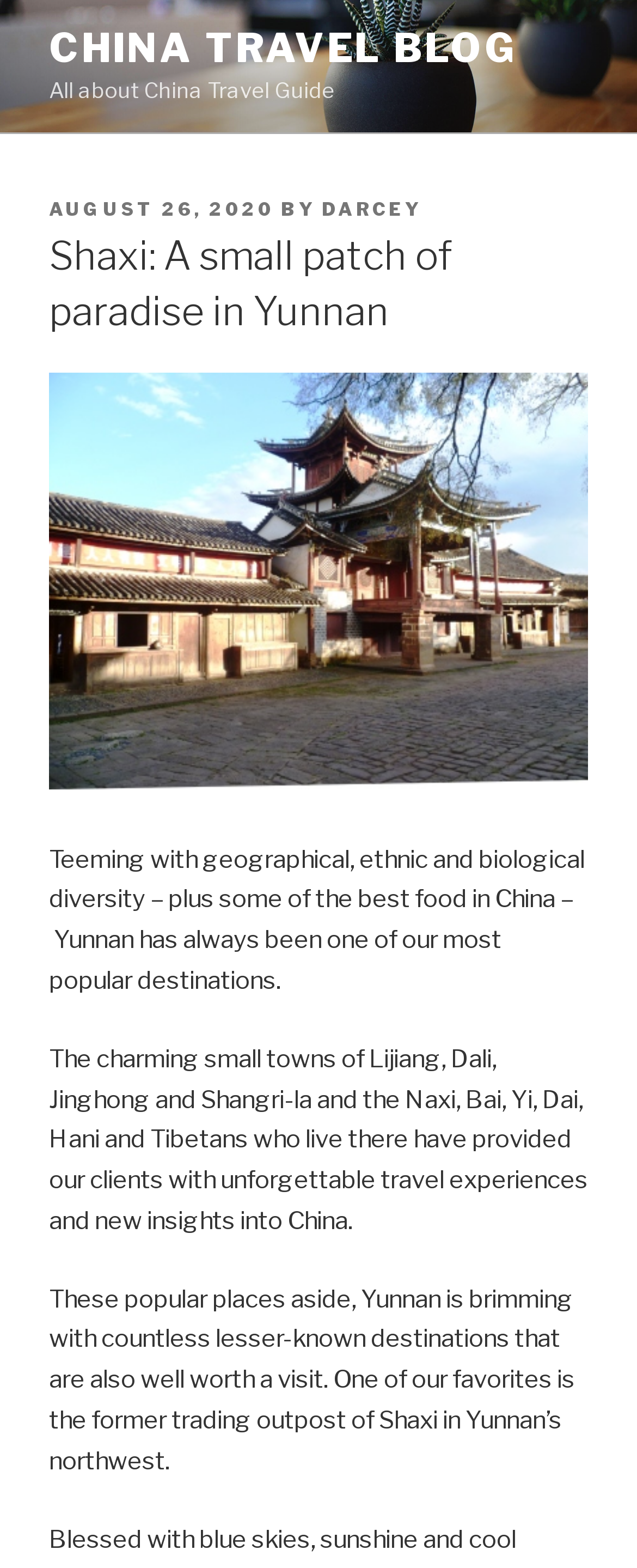What is the name of the province in China being described?
Using the image as a reference, answer the question in detail.

The name of the province can be found in the heading of the post, which says 'Shaxi: A small patch of paradise in Yunnan'.